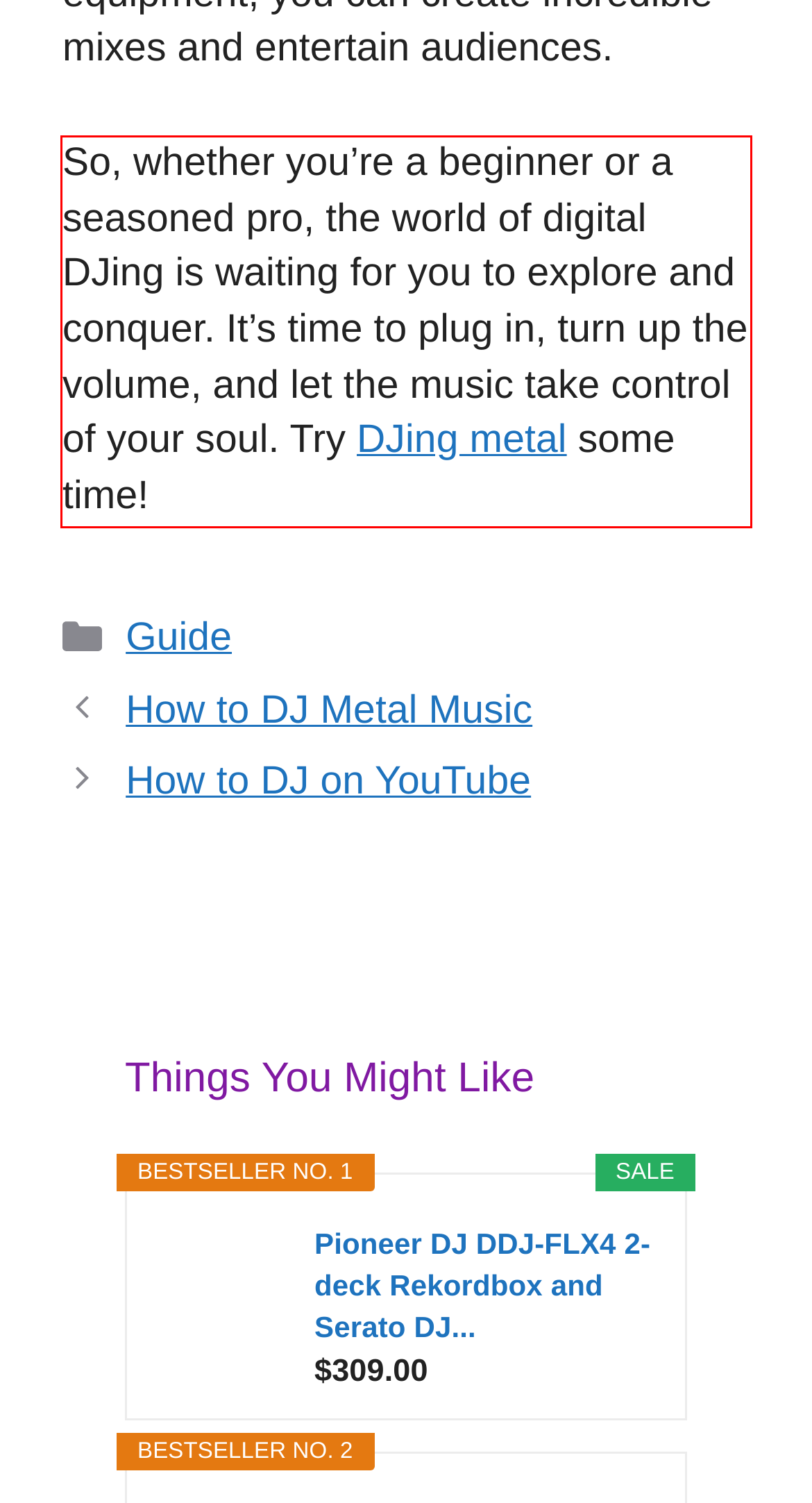Given a screenshot of a webpage containing a red rectangle bounding box, extract and provide the text content found within the red bounding box.

So, whether you’re a beginner or a seasoned pro, the world of digital DJing is waiting for you to explore and conquer. It’s time to plug in, turn up the volume, and let the music take control of your soul. Try DJing metal some time!